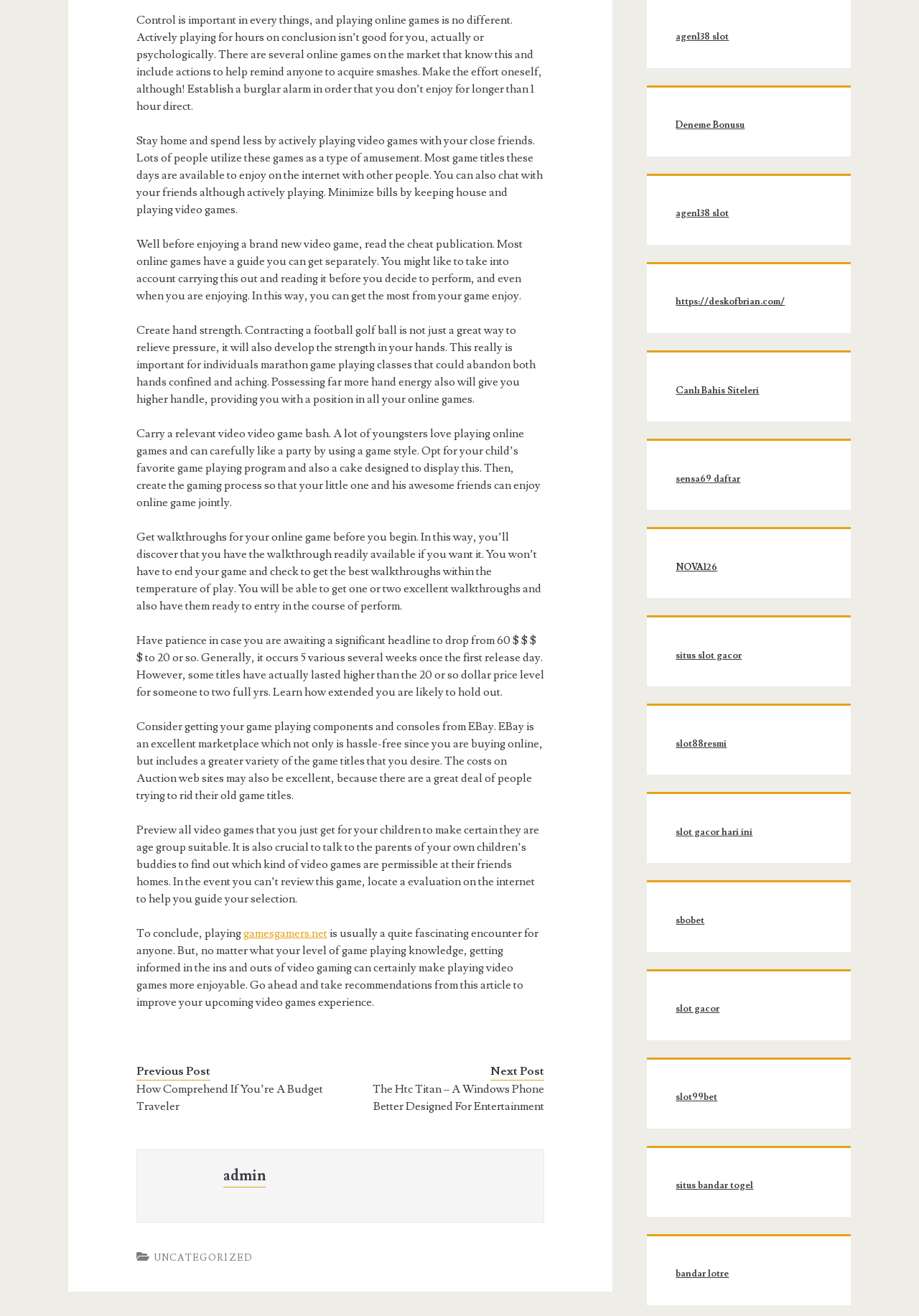Given the element description "slot gacor hari ini", identify the bounding box of the corresponding UI element.

[0.735, 0.628, 0.819, 0.637]